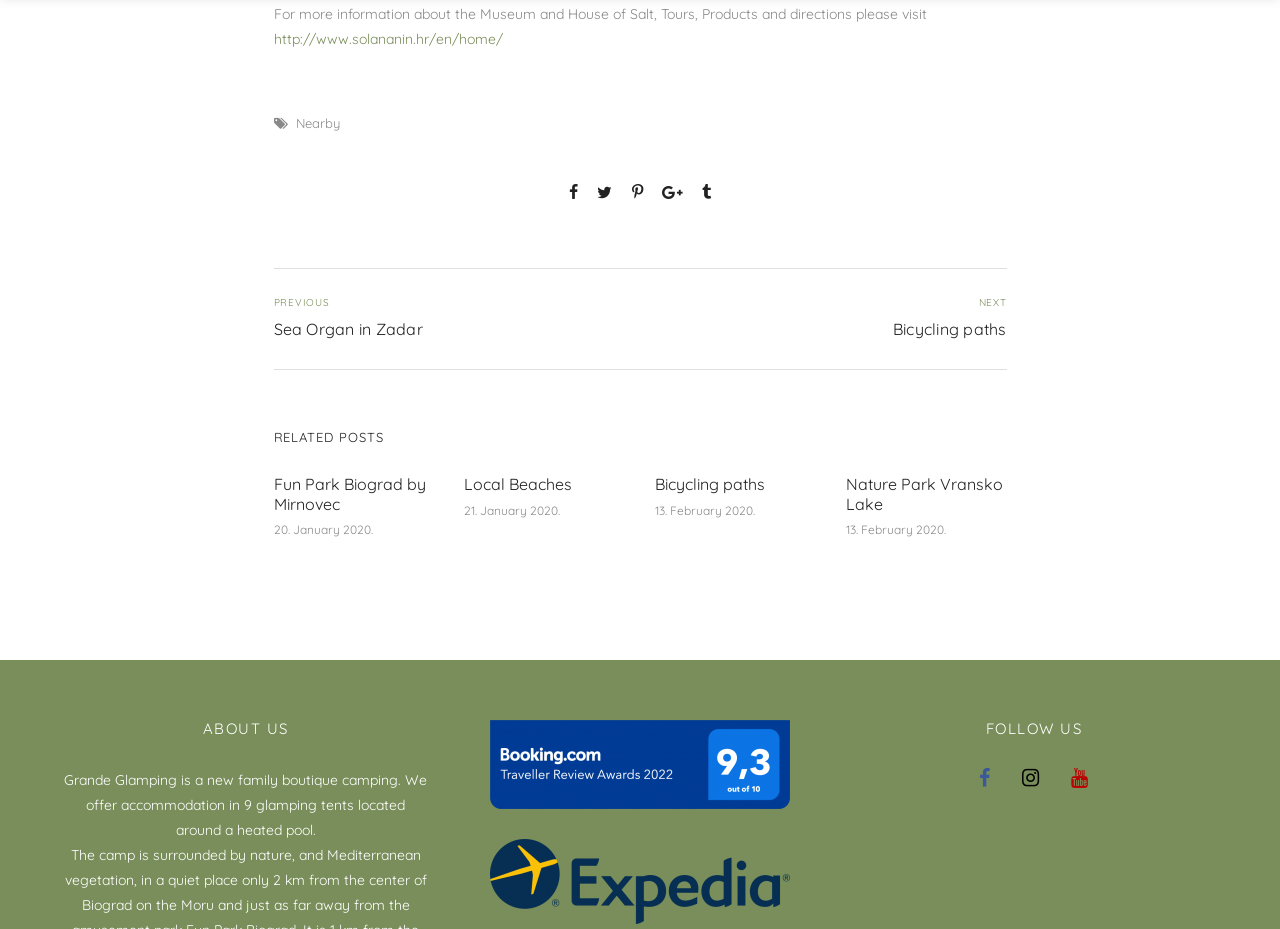What is the name of the camping site?
Carefully analyze the image and provide a detailed answer to the question.

I found the name of the camping site by reading the text under the 'ABOUT US' heading, which says 'Grande Glamping is a new family boutique camping...'.